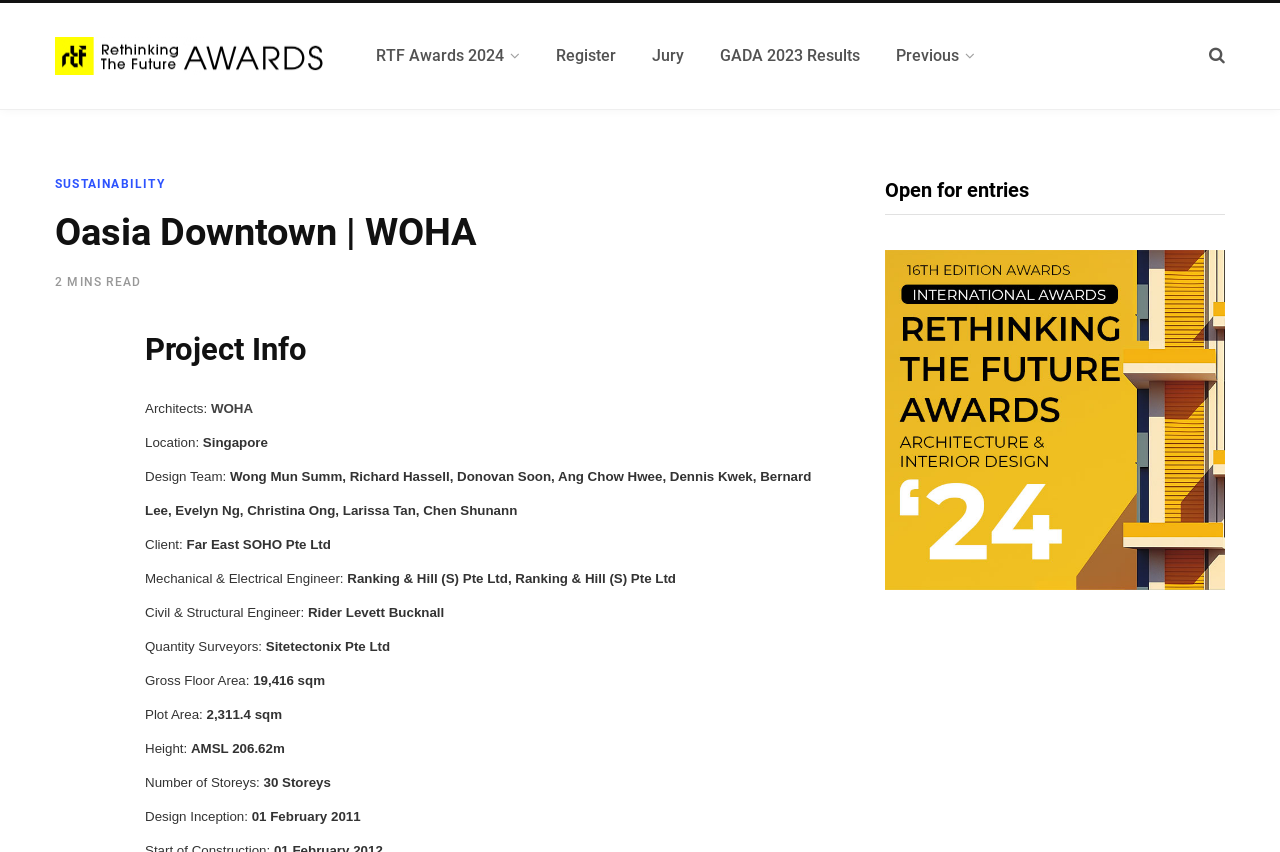Provide the bounding box coordinates of the HTML element this sentence describes: "Share on Facebook".

[0.043, 0.446, 0.076, 0.495]